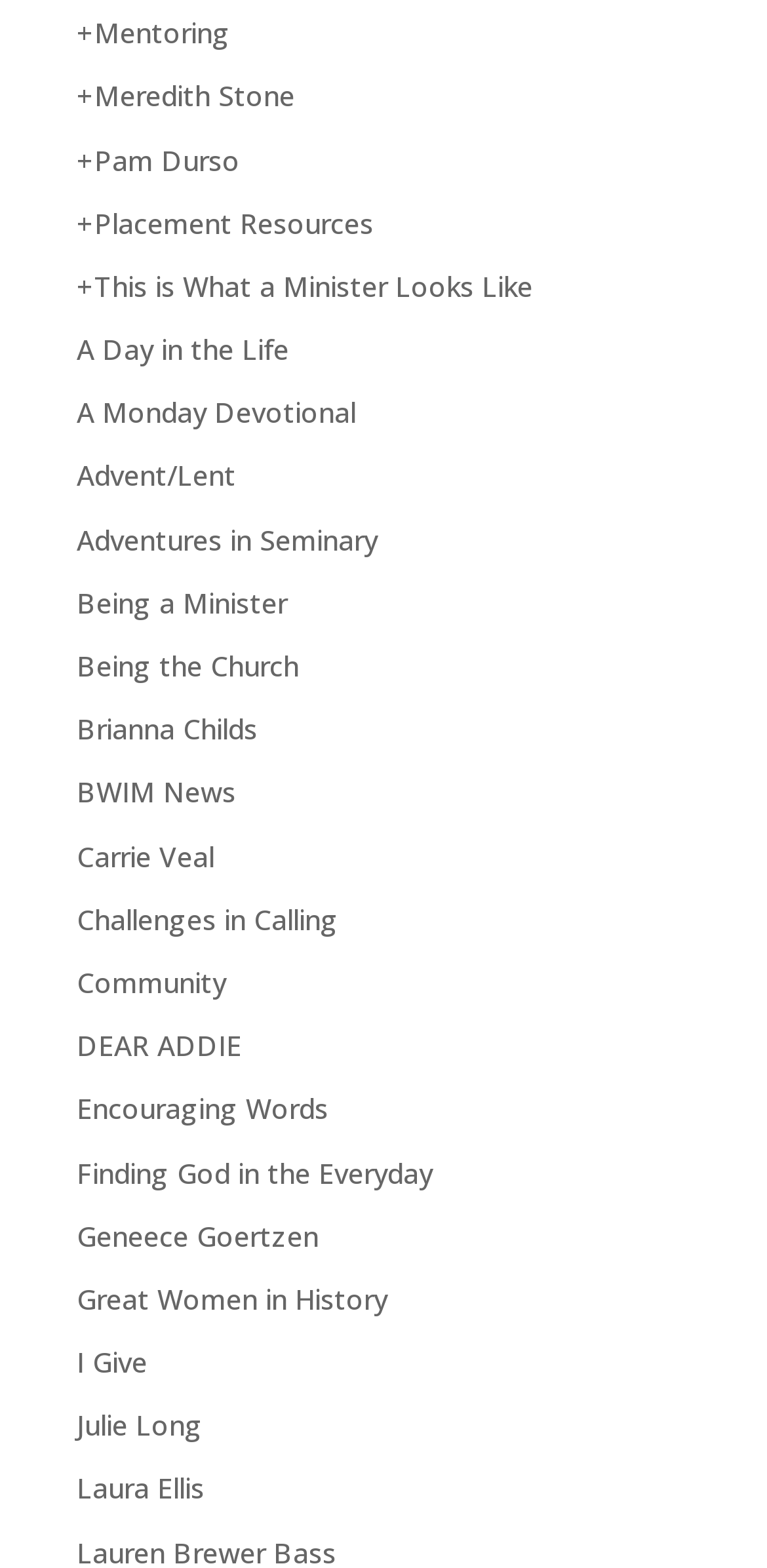Find the bounding box coordinates of the area that needs to be clicked in order to achieve the following instruction: "Read about A Day in the Life". The coordinates should be specified as four float numbers between 0 and 1, i.e., [left, top, right, bottom].

[0.1, 0.211, 0.377, 0.235]